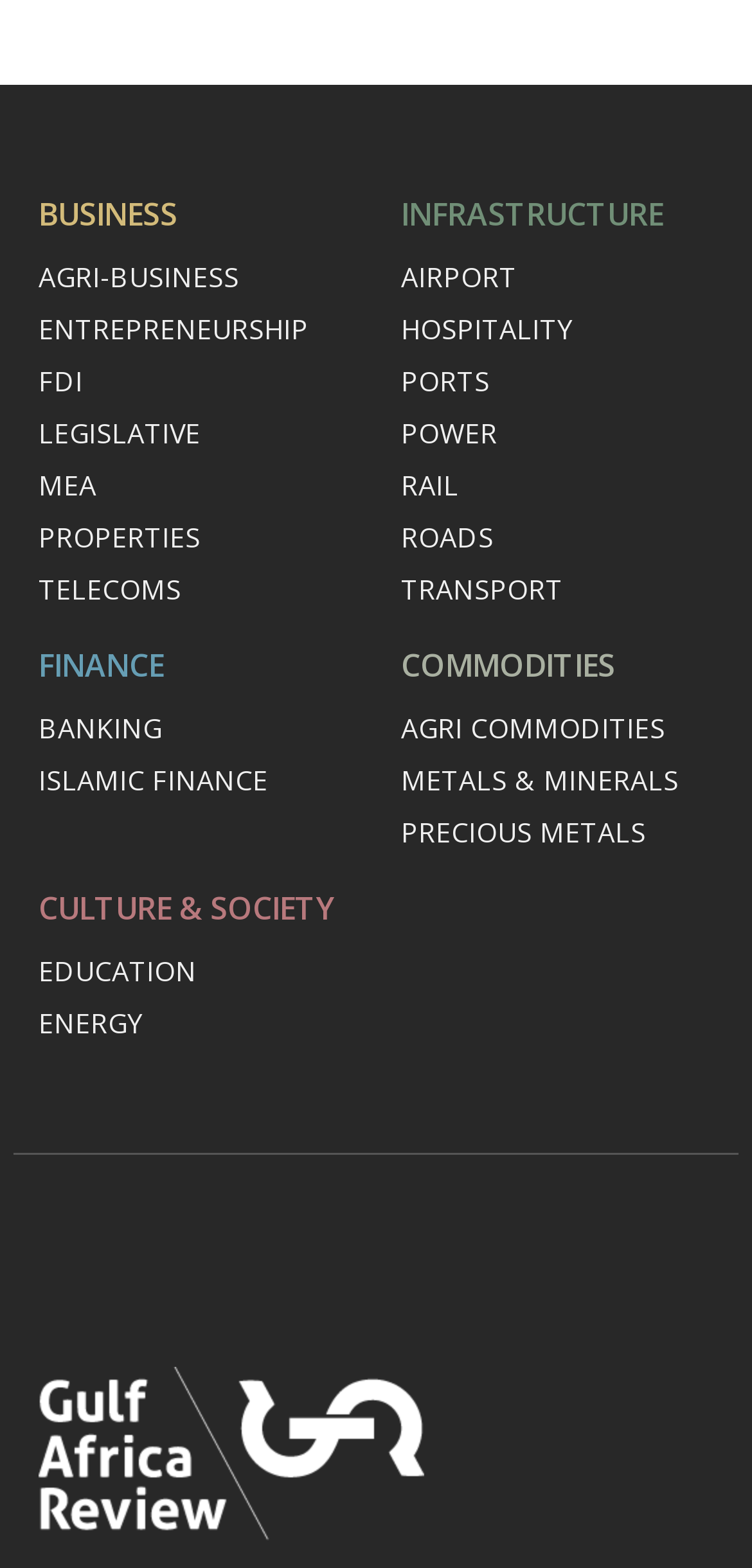Locate the bounding box coordinates of the element to click to perform the following action: 'Click on the GAR logo'. The coordinates should be given as four float values between 0 and 1, in the form of [left, top, right, bottom].

[0.051, 0.871, 0.564, 0.982]